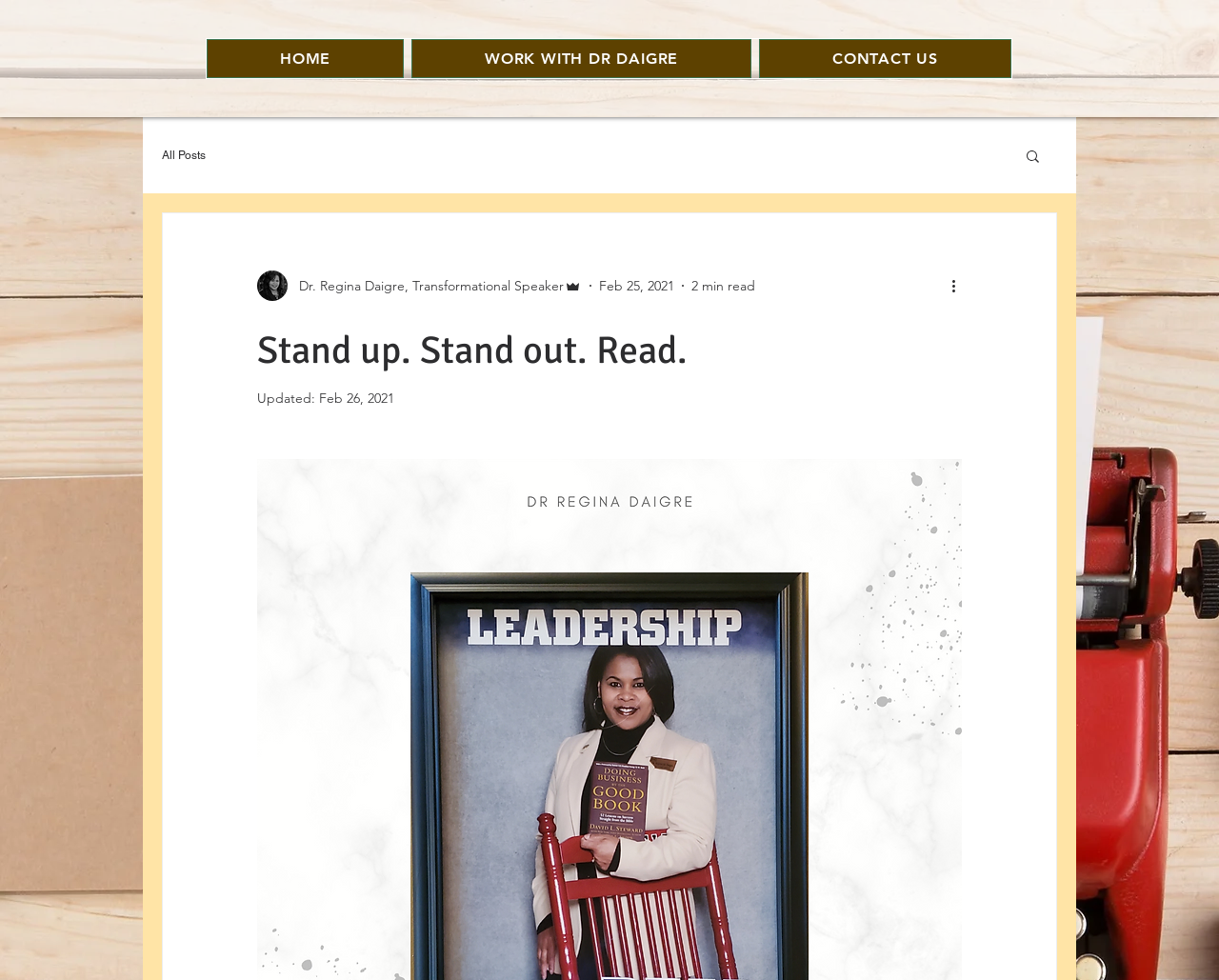Please determine the bounding box coordinates for the UI element described as: "Dr. Regina Daigre, Transformational Speaker".

[0.211, 0.276, 0.477, 0.307]